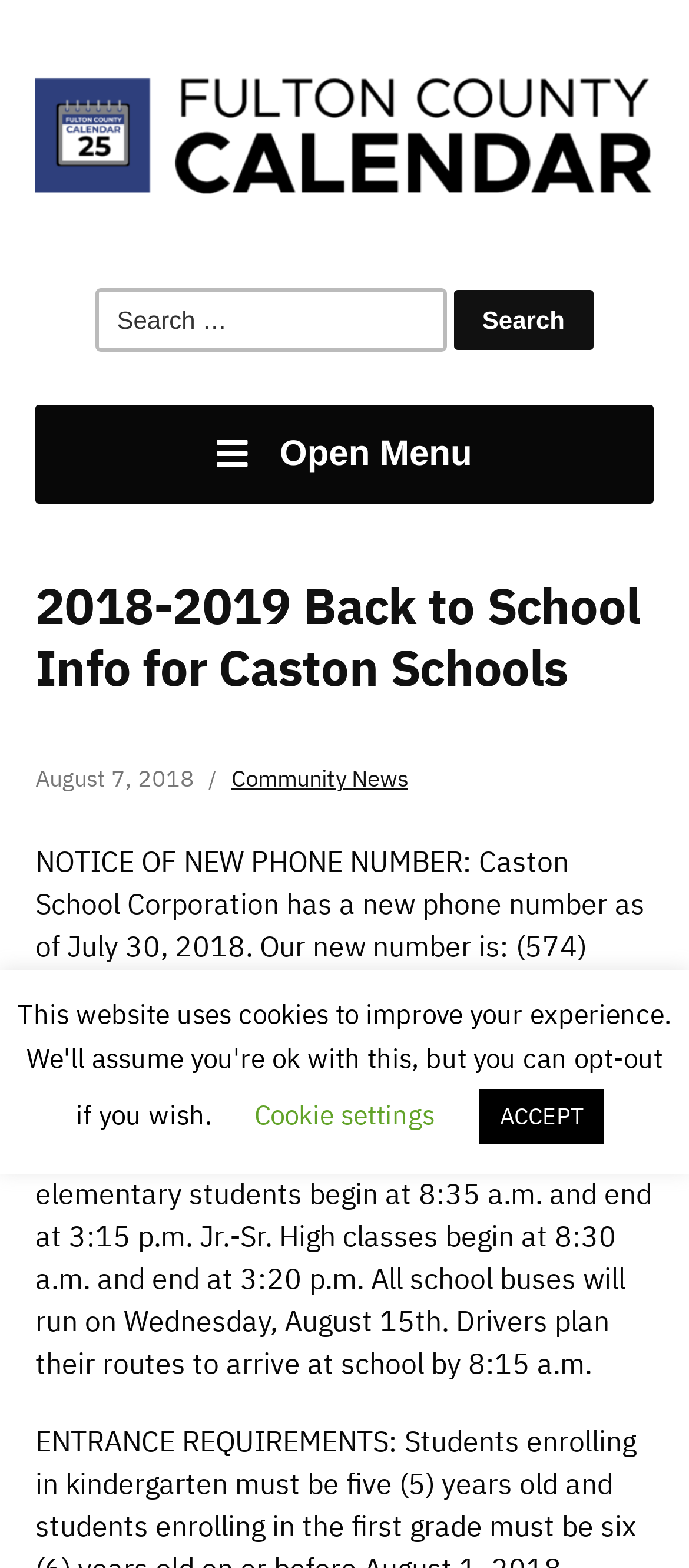Refer to the image and answer the question with as much detail as possible: What is the new phone number of Caston School Corporation?

I found the new phone number by reading the notice on the webpage, which states 'NOTICE OF NEW PHONE NUMBER: Caston School Corporation has a new phone number as of July 30, 2018. Our new number is: (574) 598-8000.'